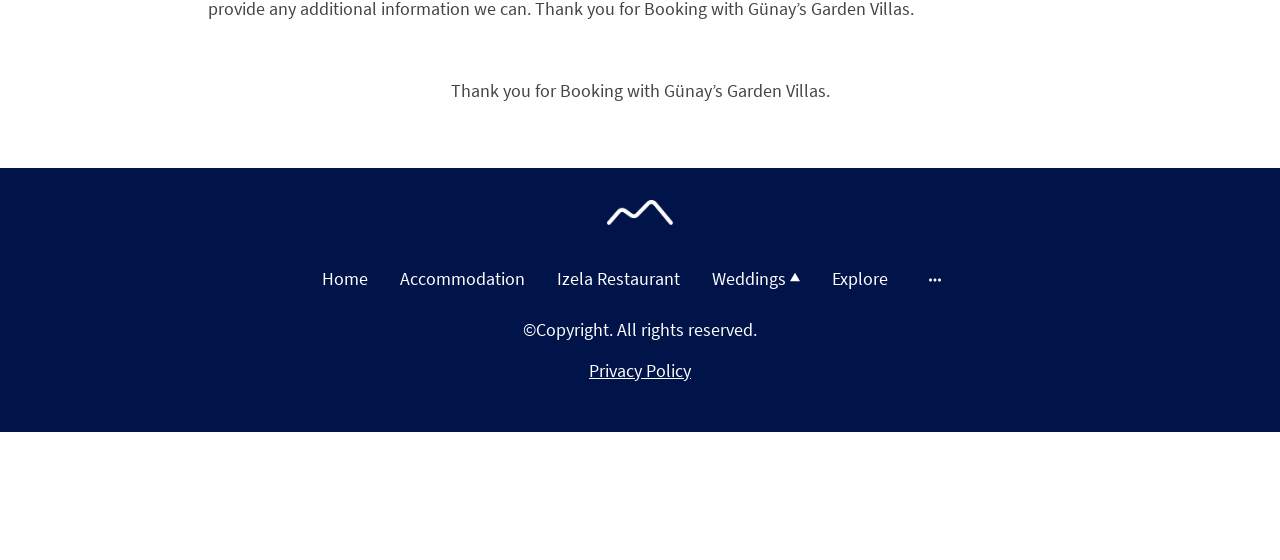Please specify the bounding box coordinates of the clickable region to carry out the following instruction: "Read News". The coordinates should be four float numbers between 0 and 1, in the format [left, top, right, bottom].

None